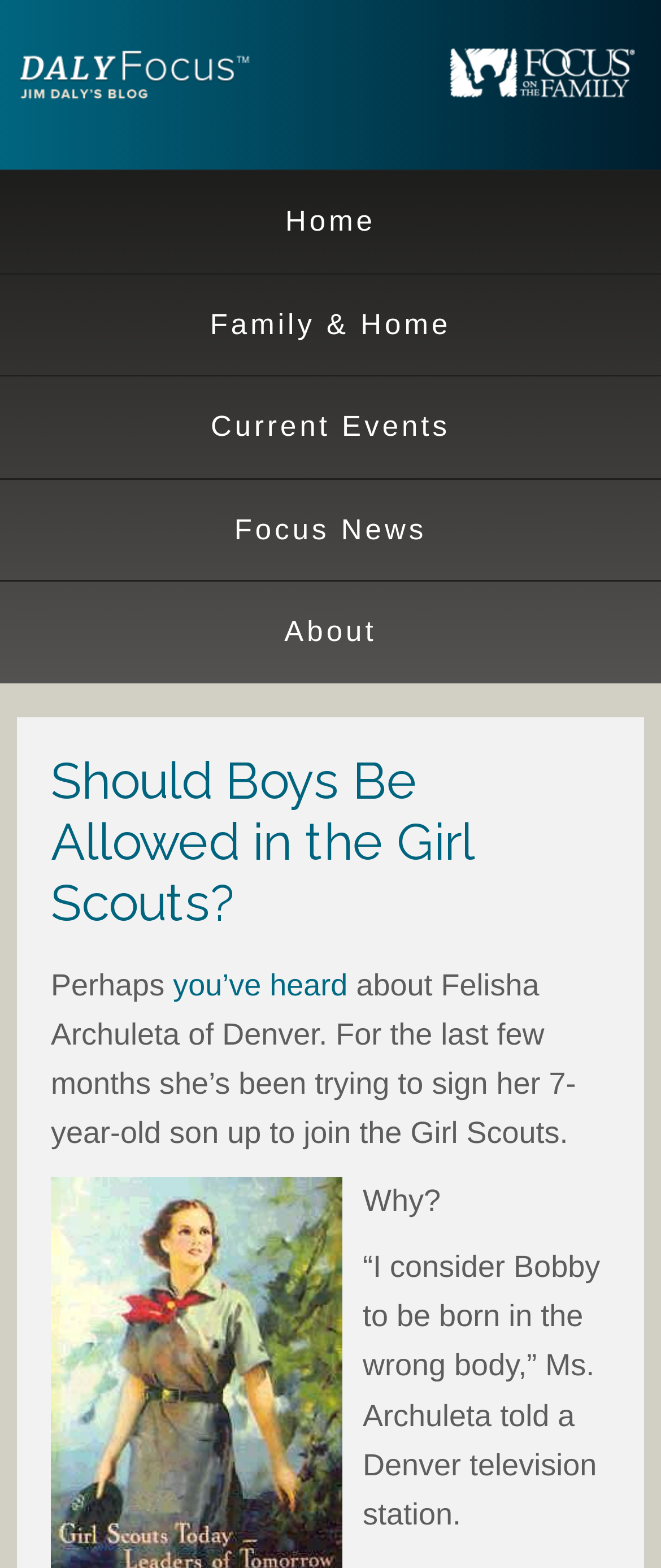What is the topic of discussion on this webpage? Using the information from the screenshot, answer with a single word or phrase.

Boys in Girl Scouts